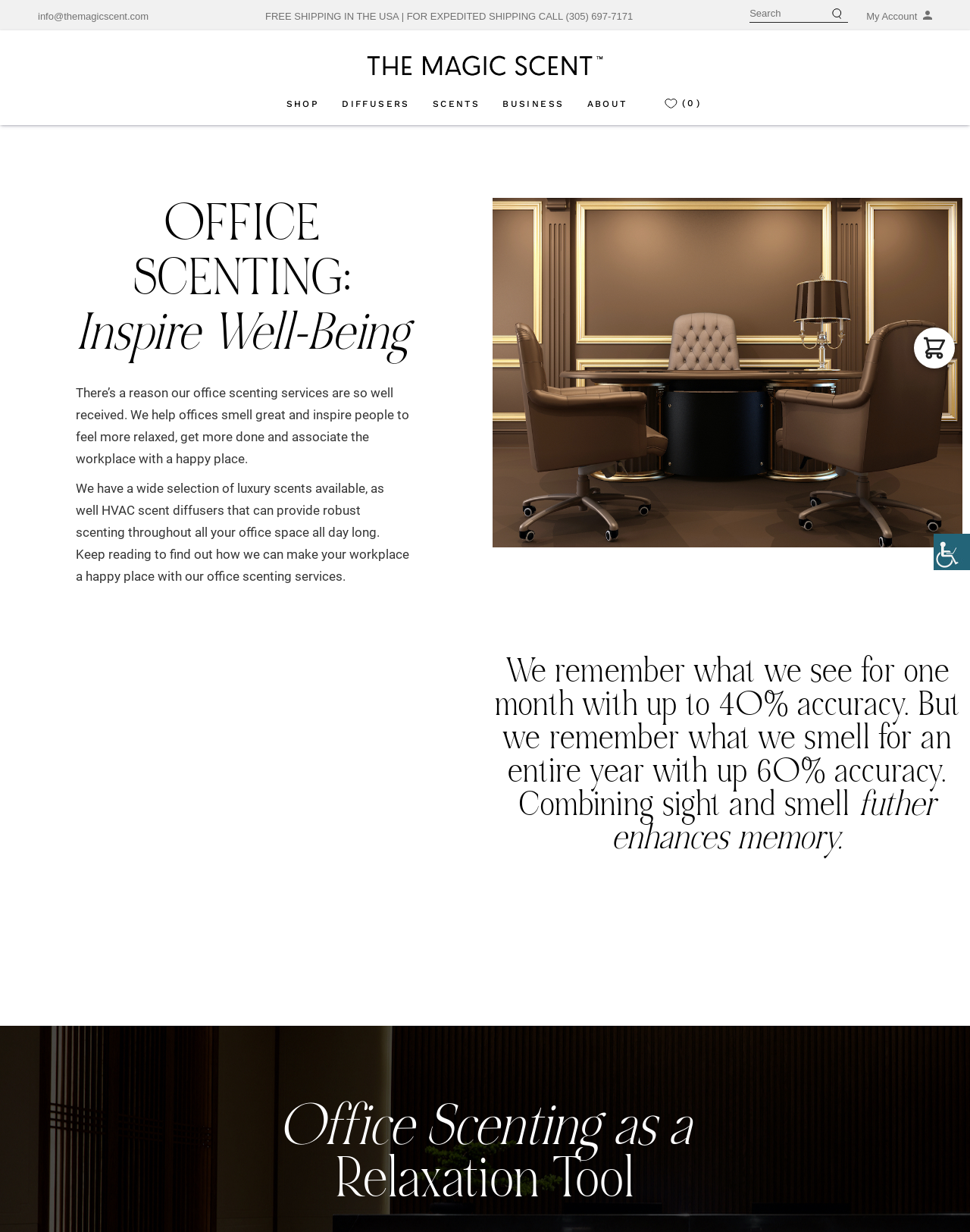Find the bounding box coordinates for the element that must be clicked to complete the instruction: "Check My Account". The coordinates should be four float numbers between 0 and 1, indicated as [left, top, right, bottom].

[0.893, 0.008, 0.961, 0.018]